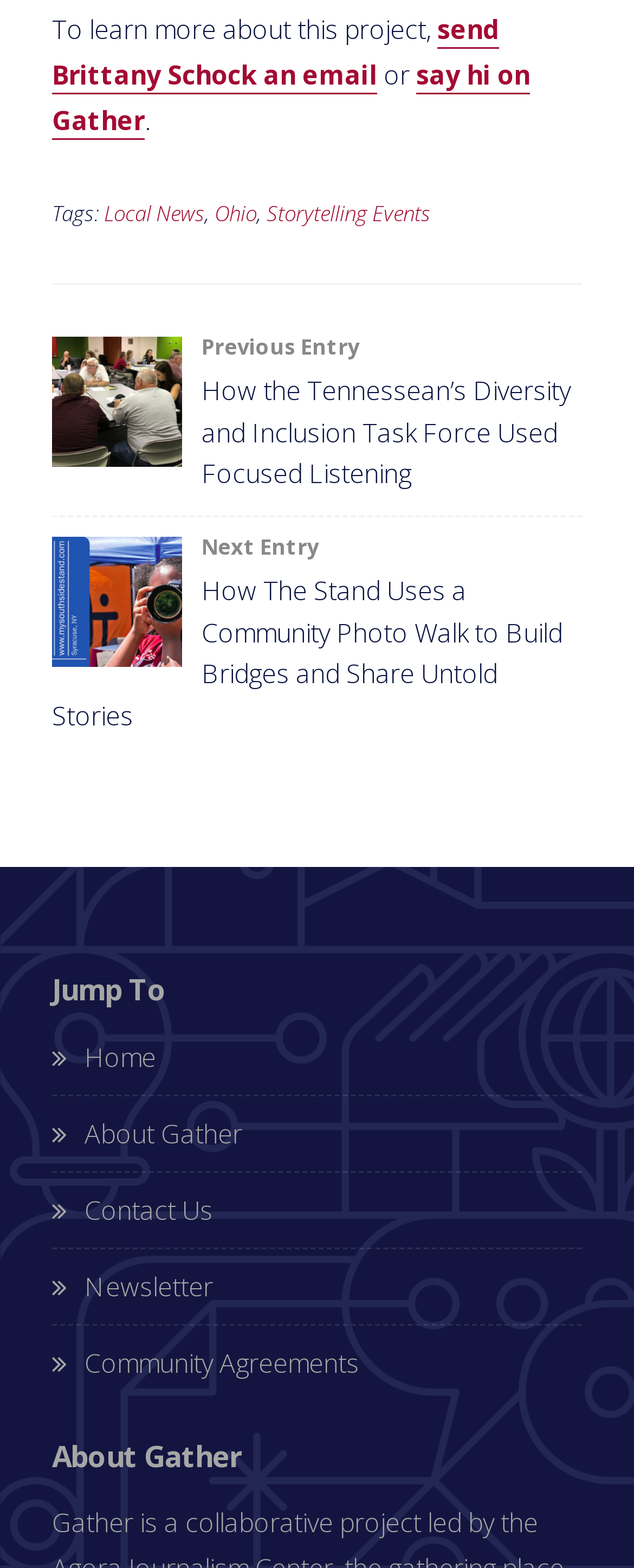Can you specify the bounding box coordinates for the region that should be clicked to fulfill this instruction: "go to previous post".

[0.082, 0.215, 0.918, 0.316]